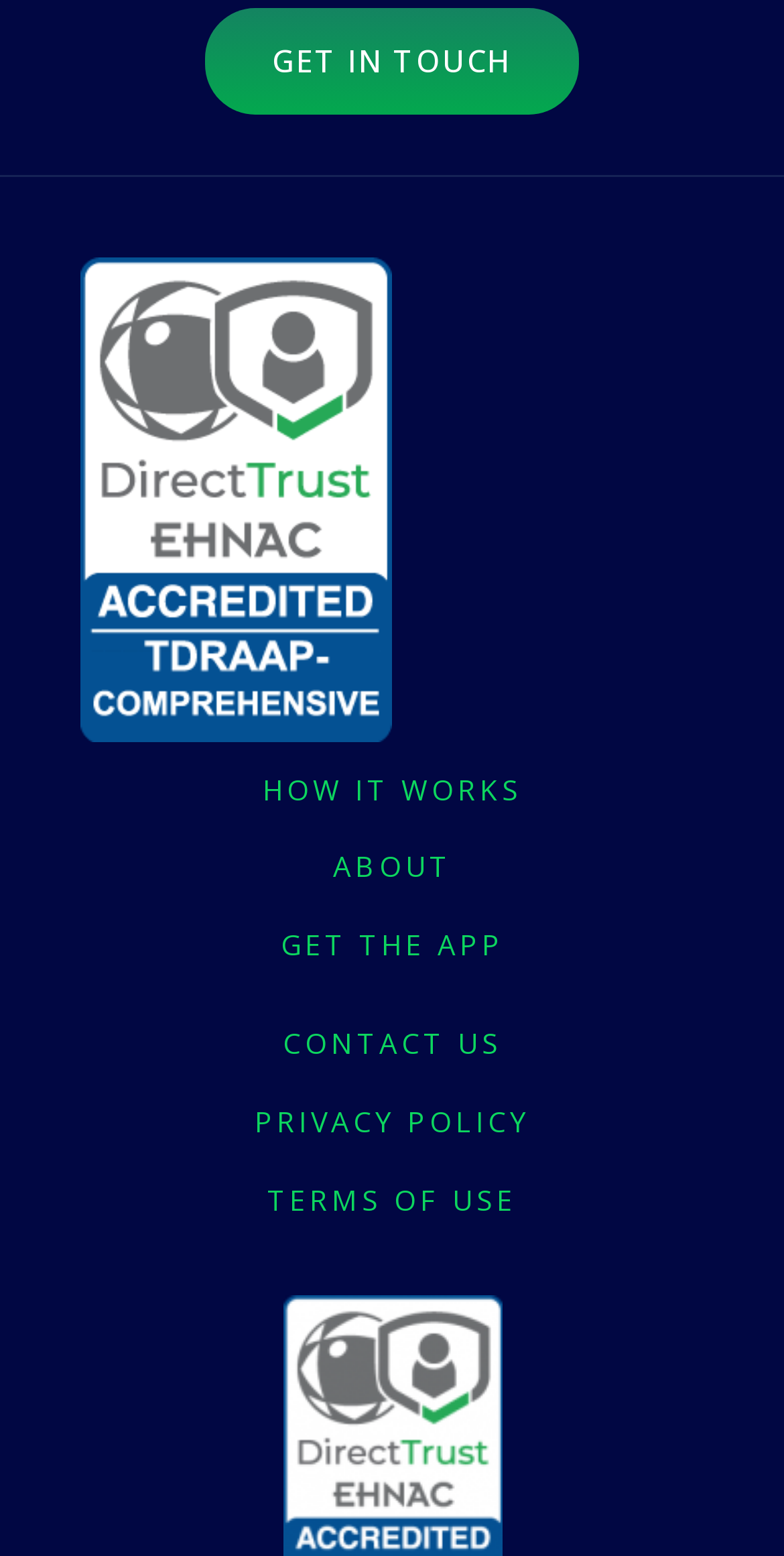Determine the bounding box coordinates for the HTML element described here: "Contact Us".

[0.128, 0.653, 0.872, 0.69]